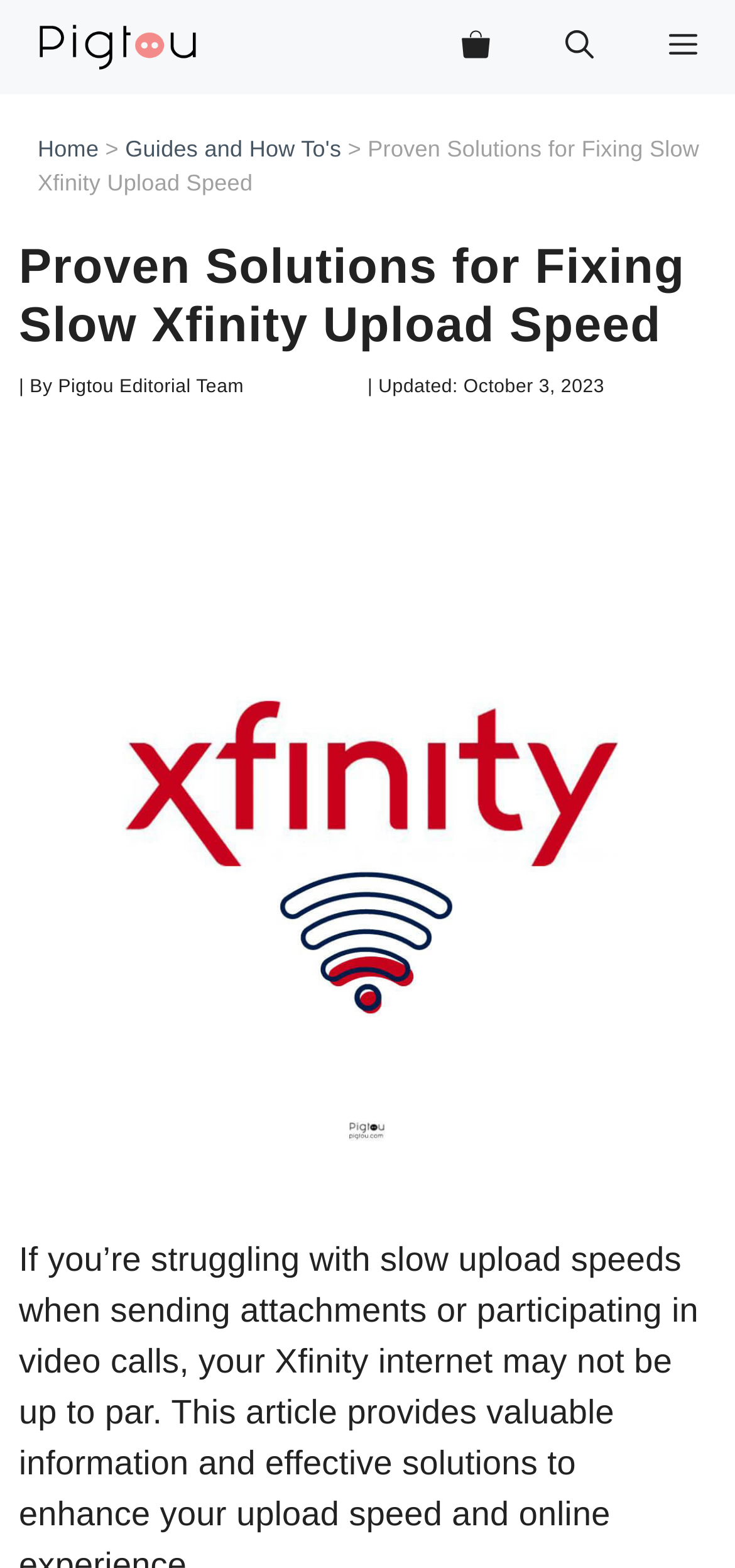Based on the element description: "aria-label="Search" name="s" placeholder="Search"", identify the bounding box coordinates for this UI element. The coordinates must be four float numbers between 0 and 1, listed as [left, top, right, bottom].

None